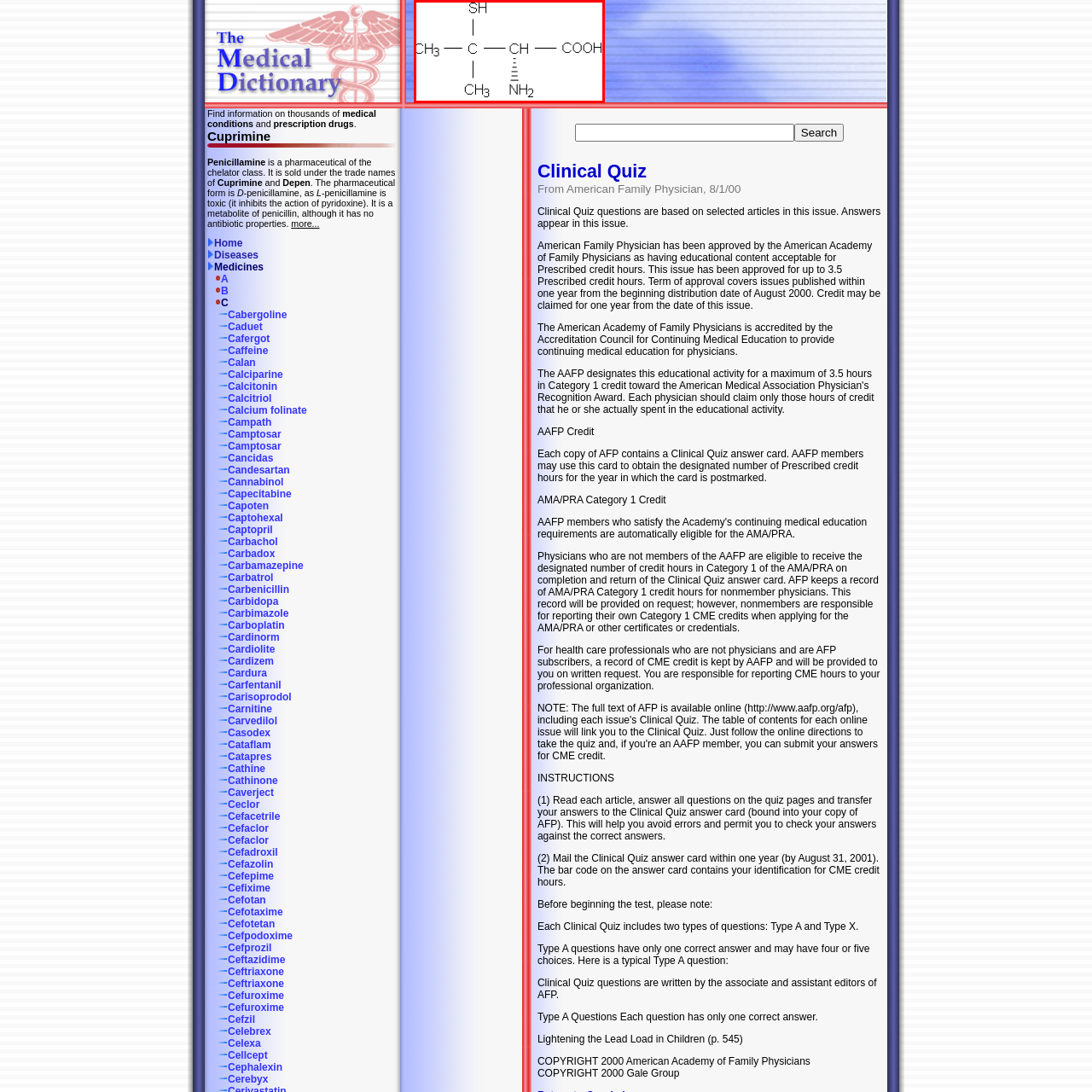Give an in-depth explanation of the image captured within the red boundary.

The image depicts the chemical structure of Penicillamine, an important pharmaceutical compound. This structure illustrates the arrangement of its atoms, showcasing key functional groups such as the thiol (–SH), amino (–NH2), and carboxylic acid (–COOH) groups. The structure is essential for understanding the compound's biological activity and its use in treating conditions like rheumatoid arthritis and Wilson's disease.